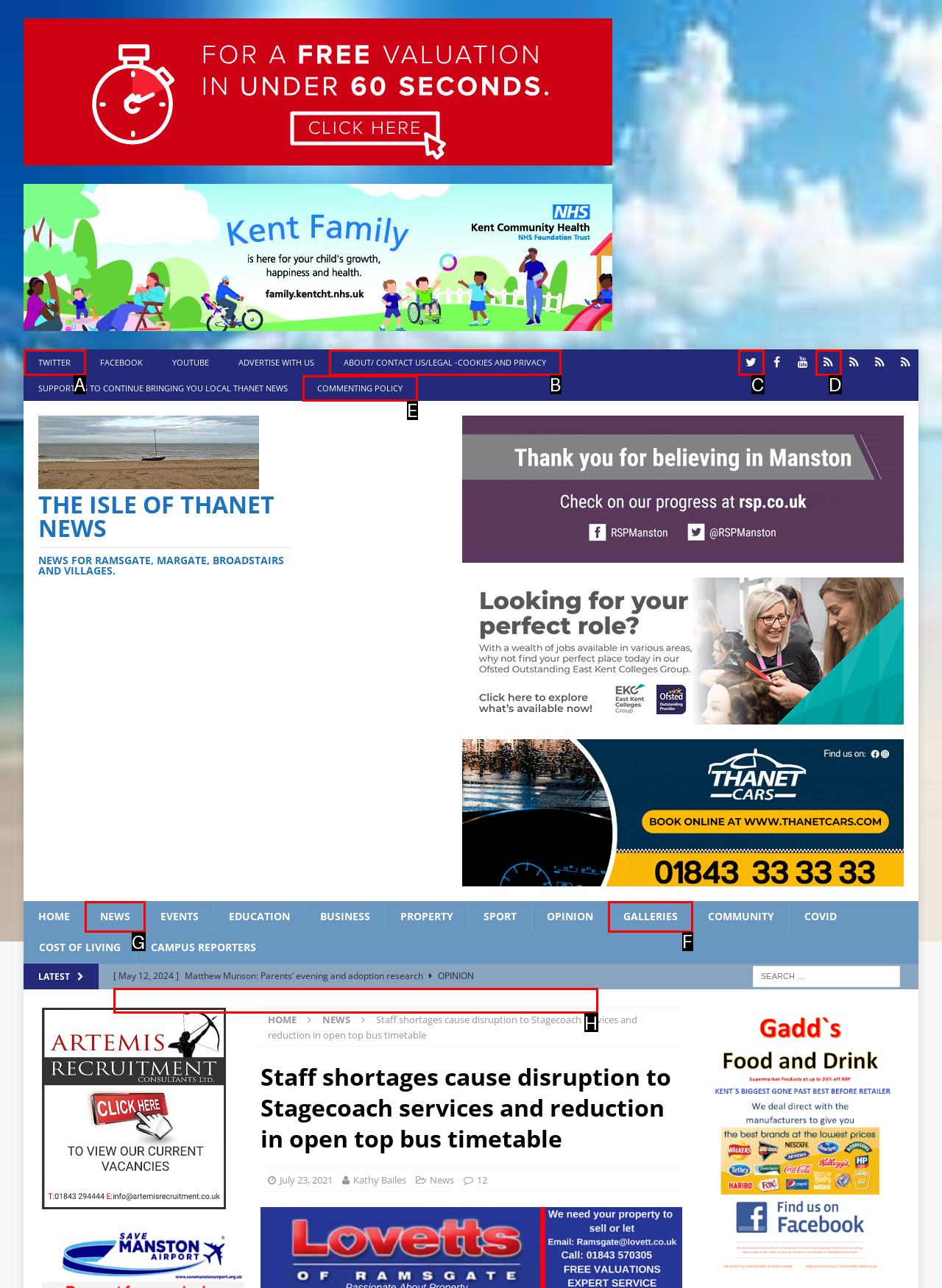Choose the HTML element that should be clicked to achieve this task: View the 'NEWS' section
Respond with the letter of the correct choice.

G